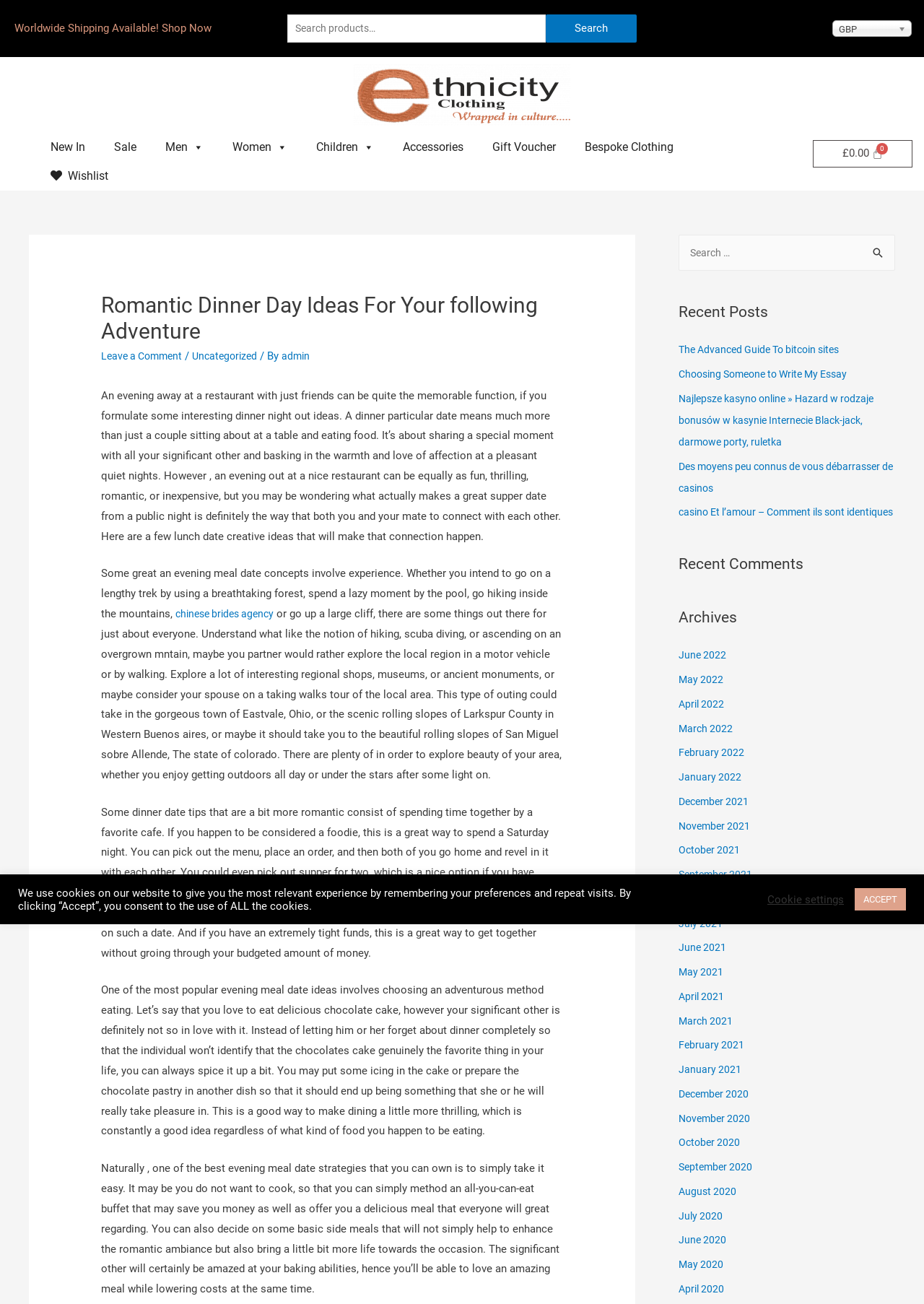What is the purpose of the search bar?
Based on the visual details in the image, please answer the question thoroughly.

I inferred the purpose of the search bar by looking at its location and design. The search bar is located at the top of the webpage, and it has a searchbox and a search button. This suggests that the search bar is intended to allow users to search for content on the website.